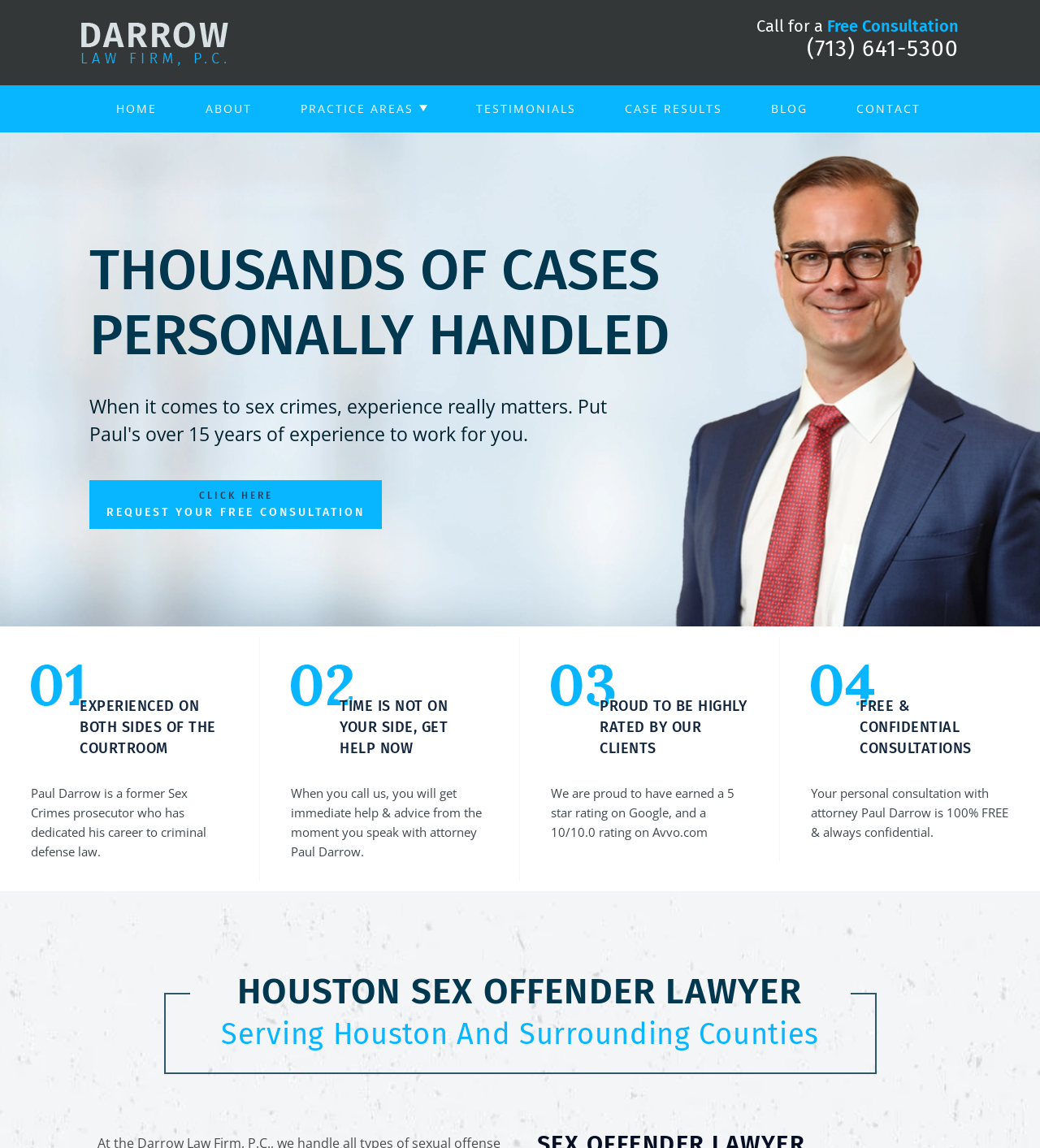Reply to the question with a brief word or phrase: What is the profession of Paul Darrow?

Sex Crimes prosecutor and criminal defense lawyer